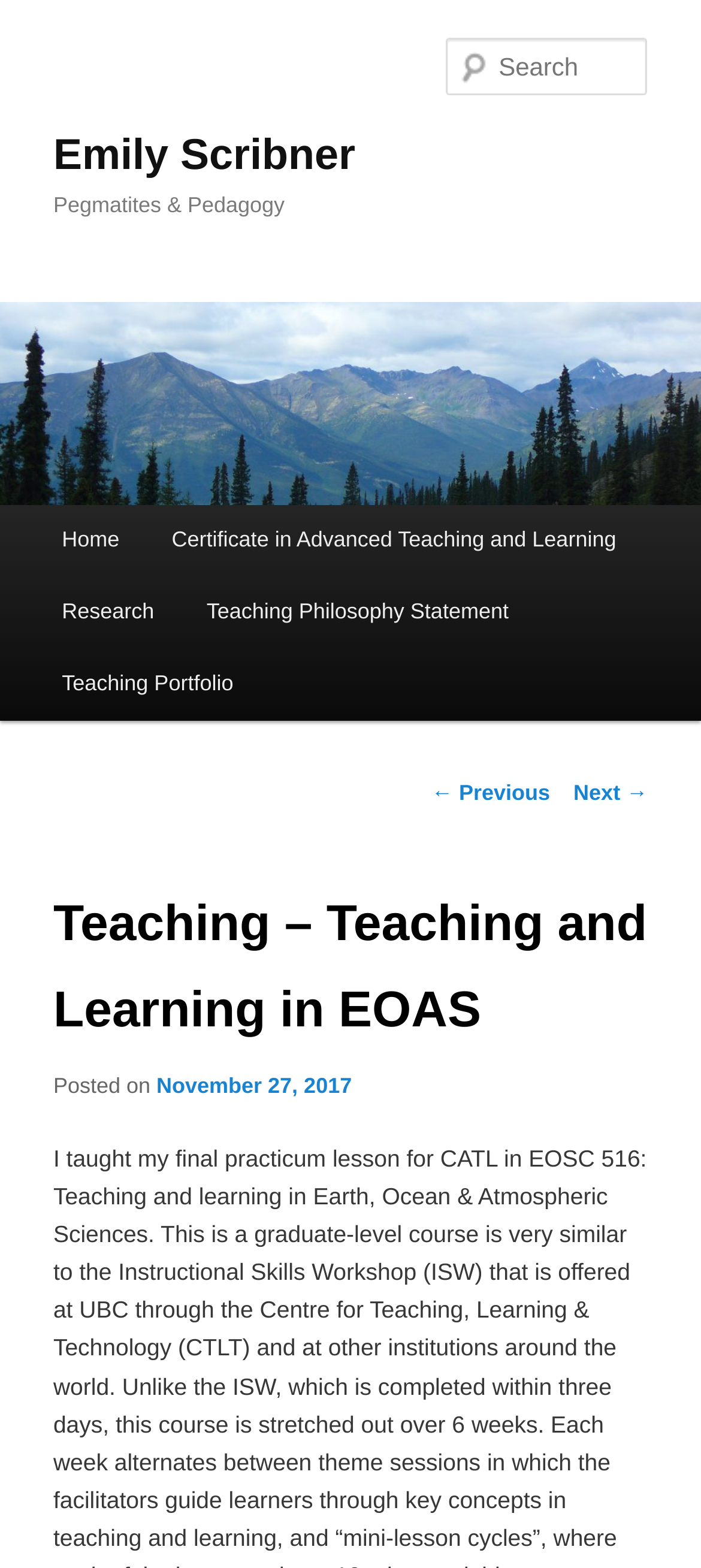Please specify the bounding box coordinates in the format (top-left x, top-left y, bottom-right x, bottom-right y), with all values as floating point numbers between 0 and 1. Identify the bounding box of the UI element described by: parent_node: Search name="s" placeholder="Search"

[0.637, 0.024, 0.924, 0.061]